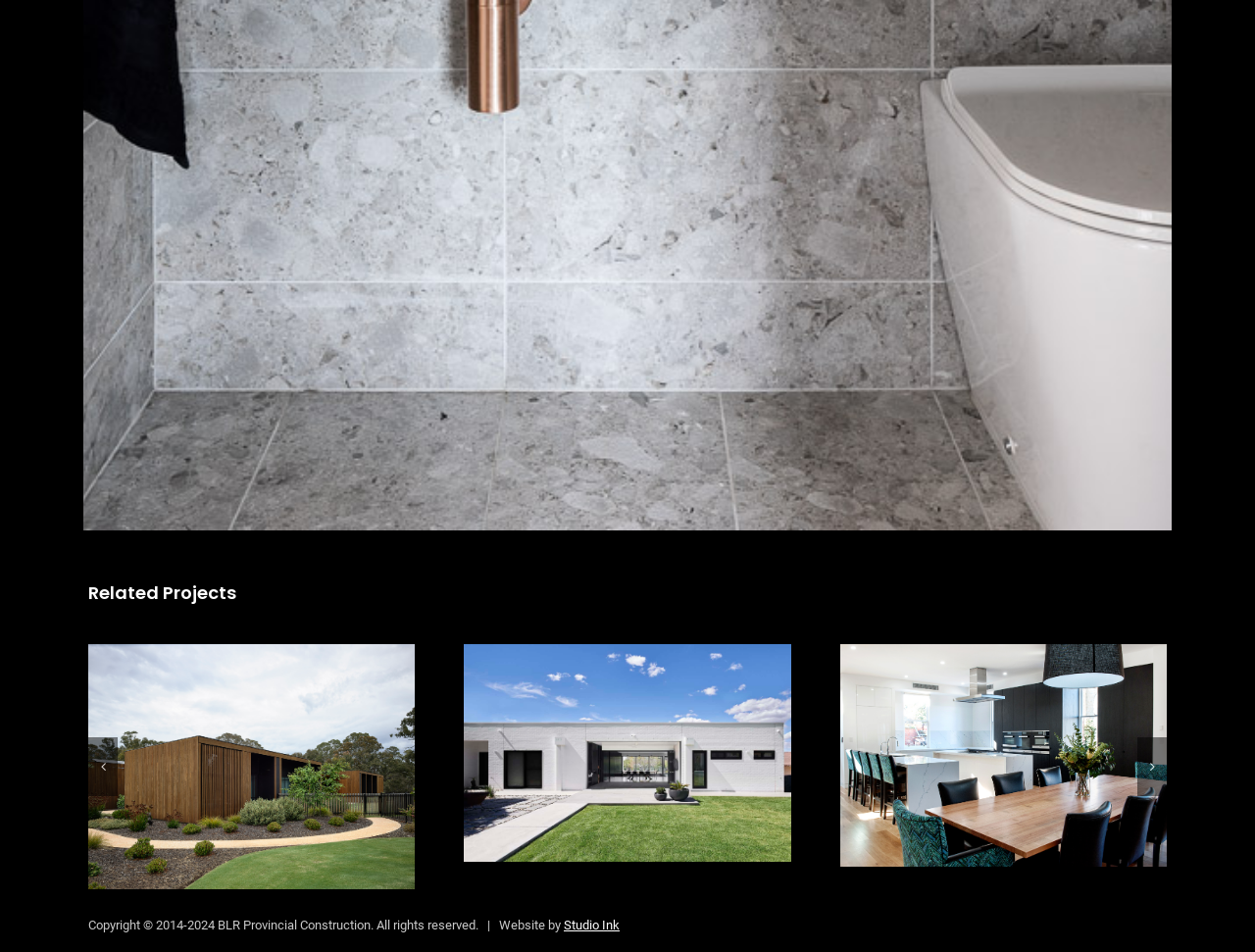Could you determine the bounding box coordinates of the clickable element to complete the instruction: "Go to next slide"? Provide the coordinates as four float numbers between 0 and 1, i.e., [left, top, right, bottom].

[0.906, 0.774, 0.93, 0.836]